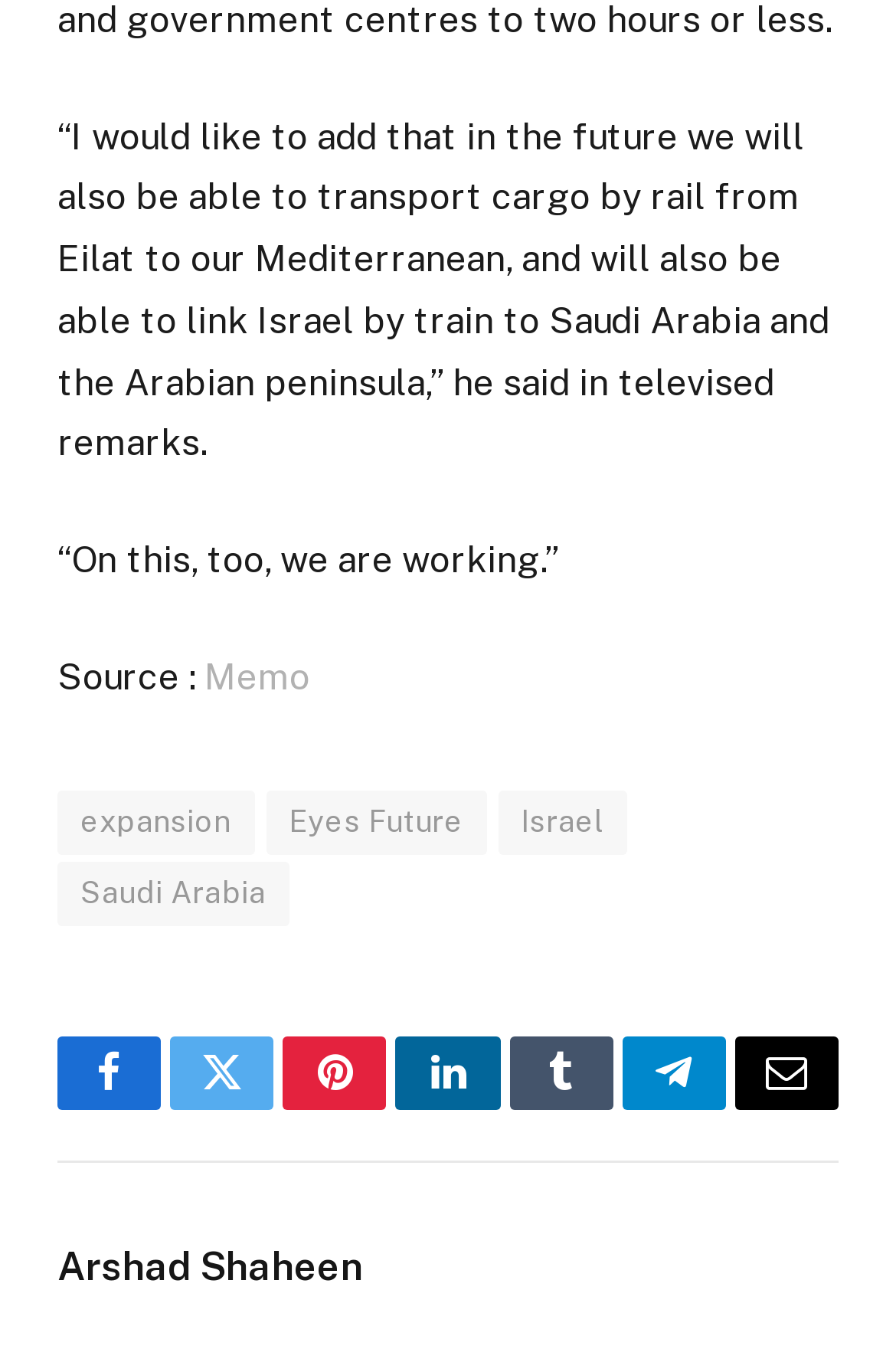How many social media links are present?
Carefully analyze the image and provide a detailed answer to the question.

There are links to Facebook, Twitter, Pinterest, LinkedIn, Tumblr, Telegram, and Email, which are all social media platforms, totaling 7 links.